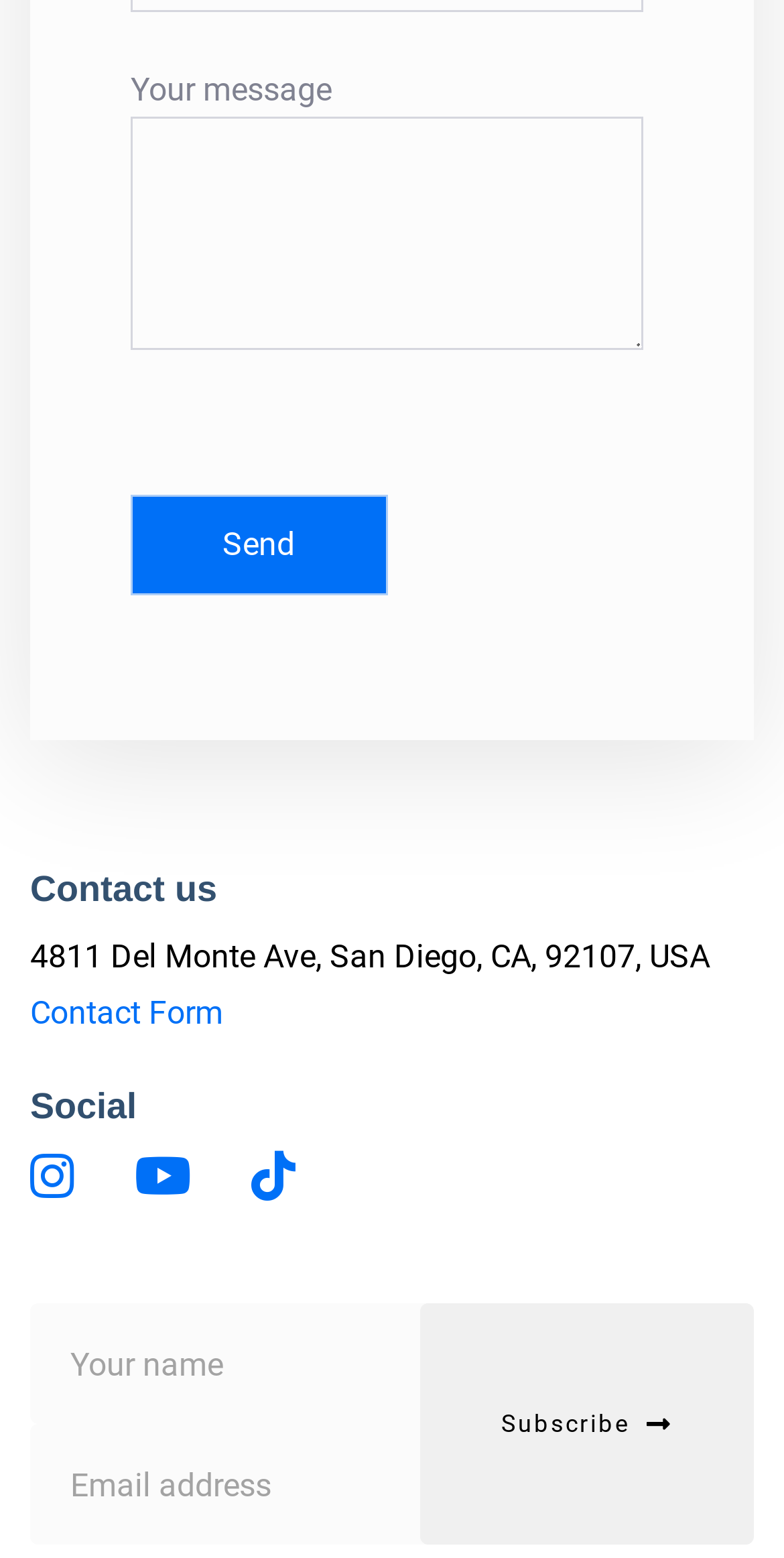Find the bounding box coordinates for the HTML element described in this sentence: "name="fname" placeholder="Your name"". Provide the coordinates as four float numbers between 0 and 1, in the format [left, top, right, bottom].

[0.038, 0.837, 0.962, 0.914]